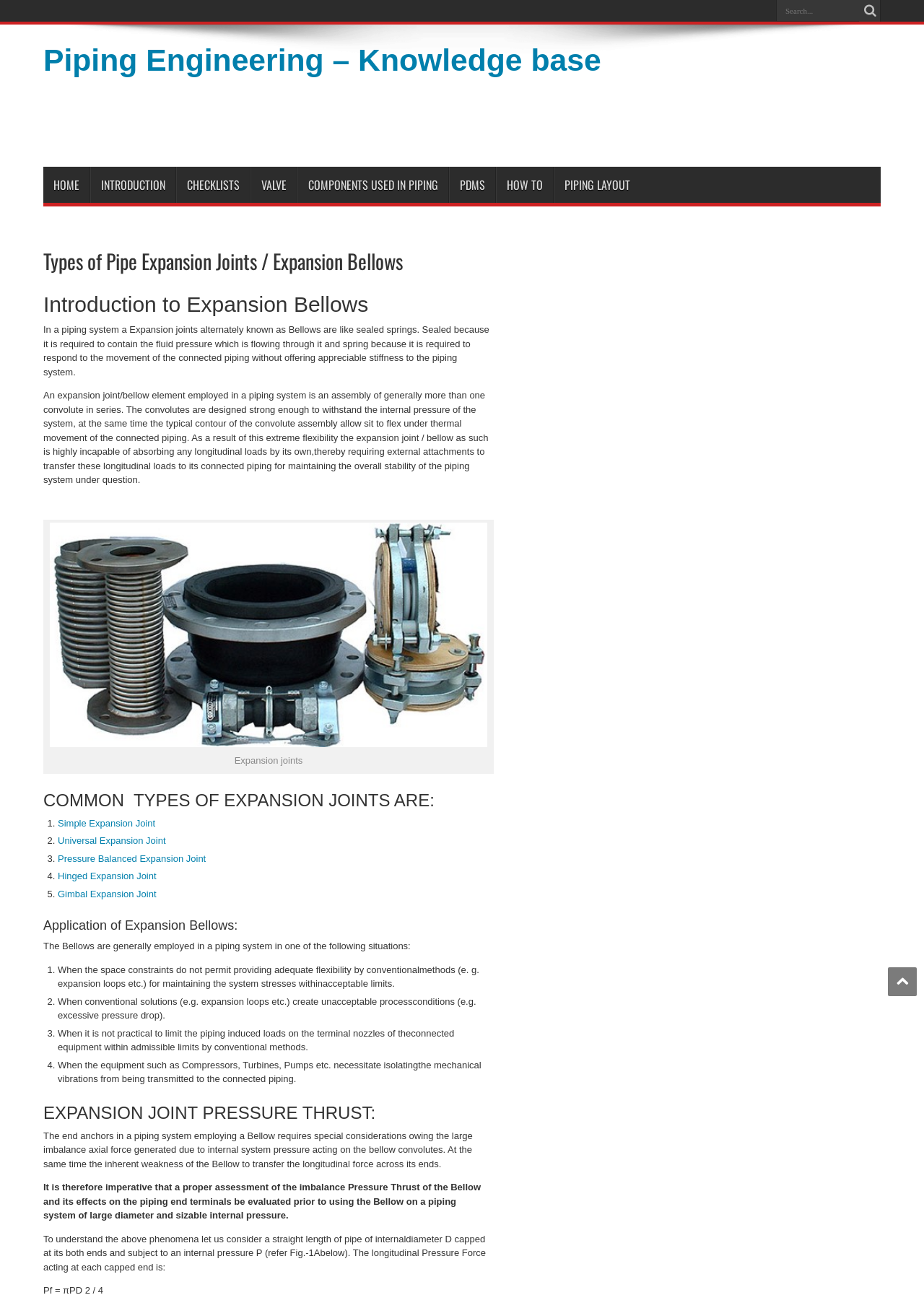What is the purpose of expansion joints in piping systems? Based on the image, give a response in one word or a short phrase.

To respond to movement